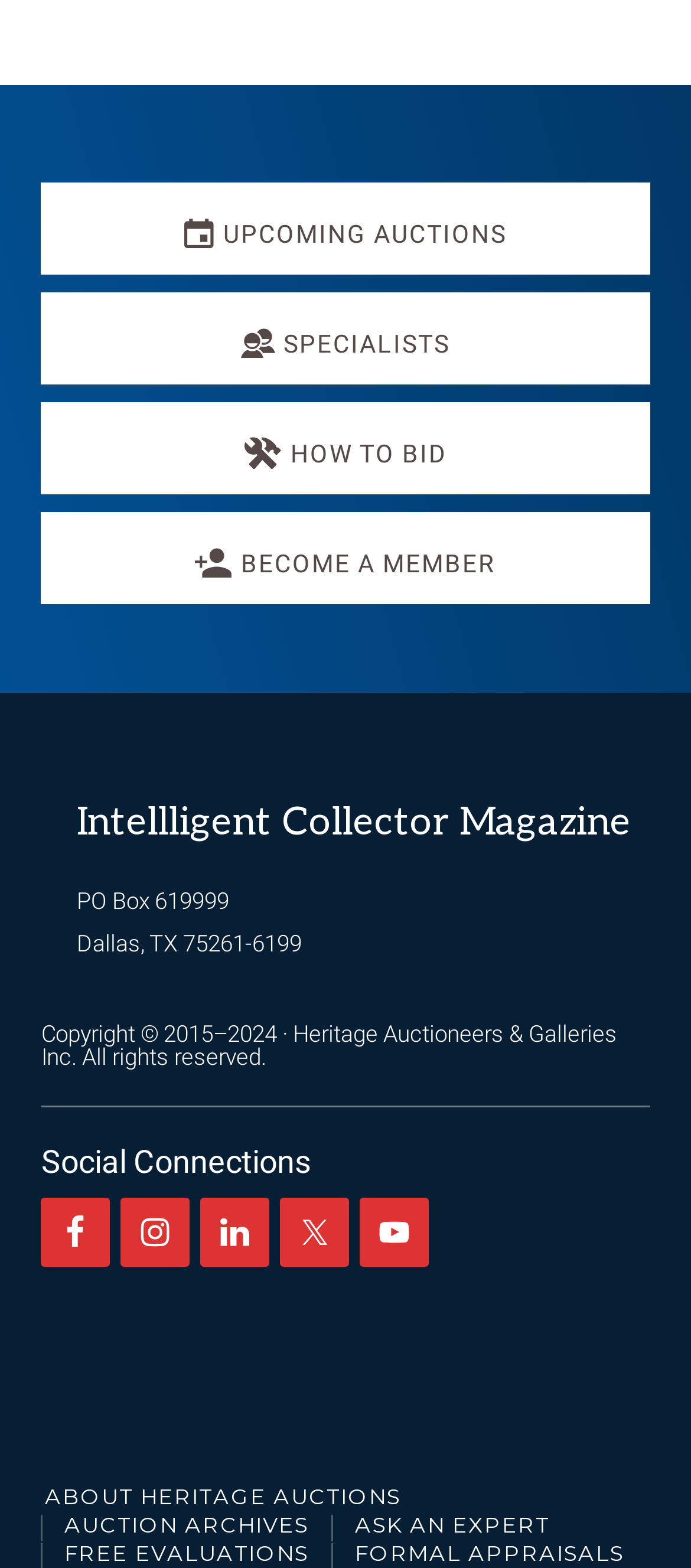Please reply with a single word or brief phrase to the question: 
What is the name of the magazine mentioned on the webpage?

Intelligent Collector Magazine